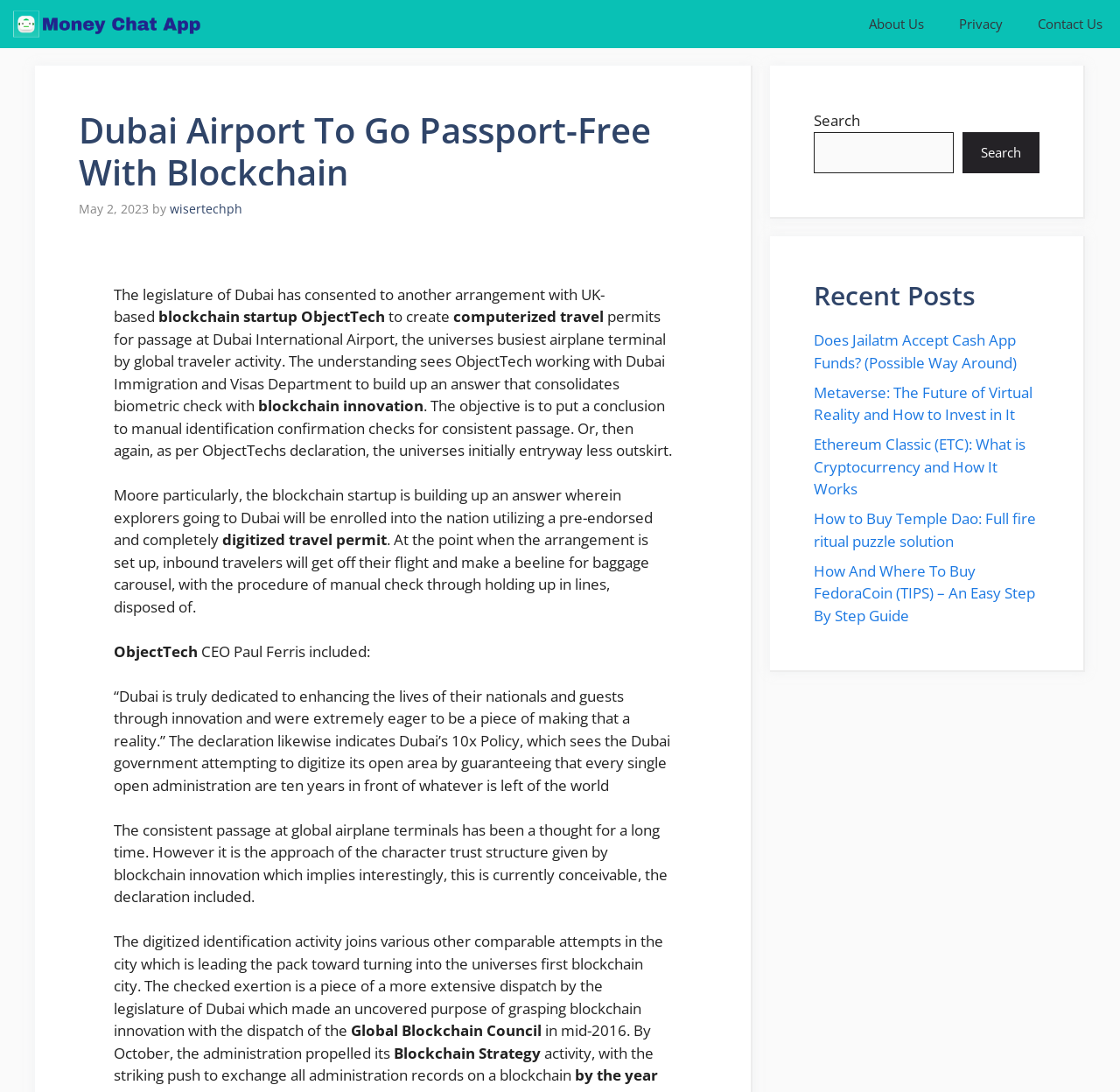Can you locate the main headline on this webpage and provide its text content?

Dubai Airport To Go Passport-Free With Blockchain